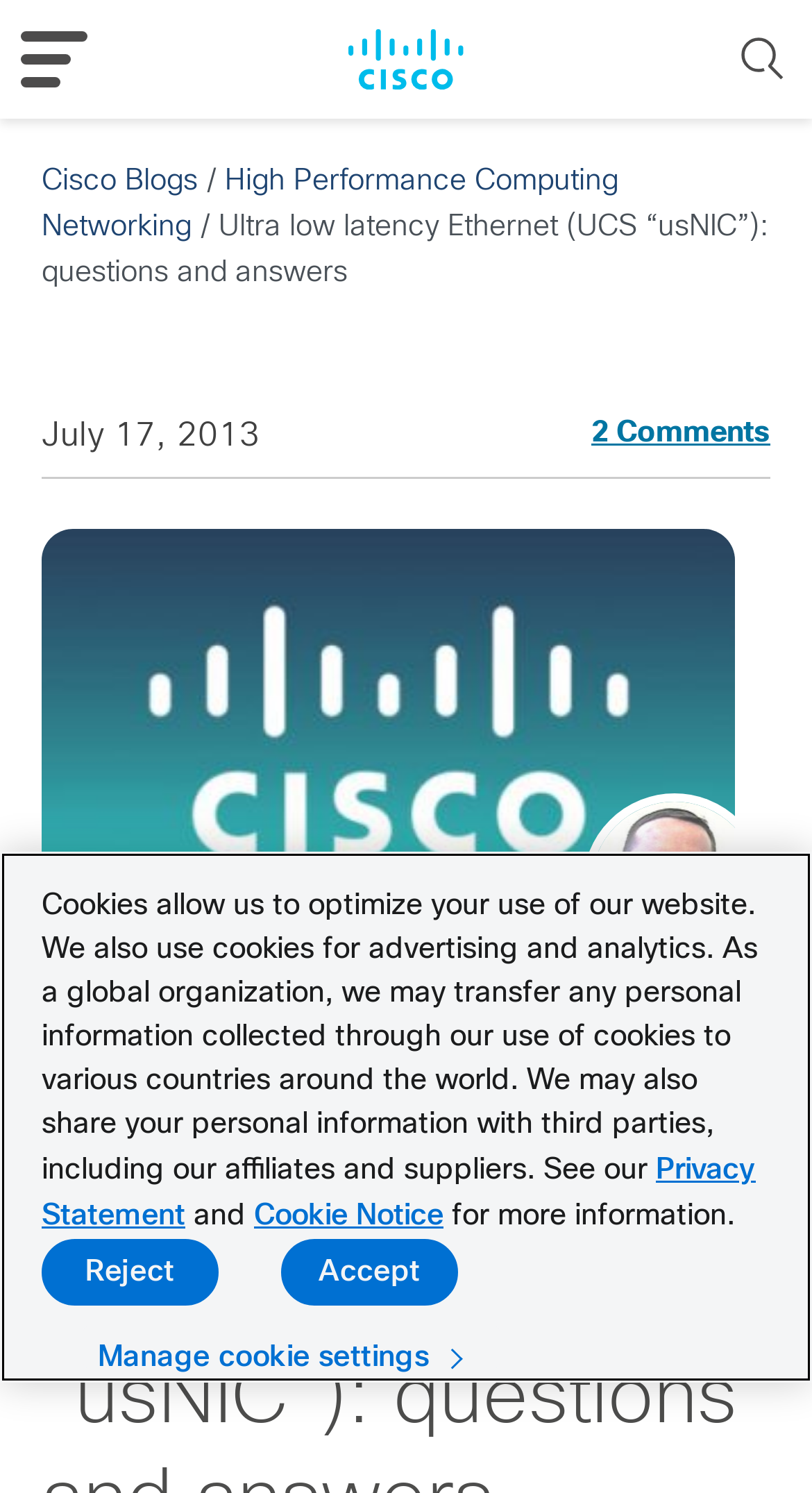Use the details in the image to answer the question thoroughly: 
What is the blog post about?

Based on the webpage content, the blog post is about ultra low latency Ethernet, specifically about UCS 'usNIC' solution for High Performance Computing (HPC). The title of the blog post is 'Ultra low latency Ethernet (UCS “usNIC”): questions and answers'.